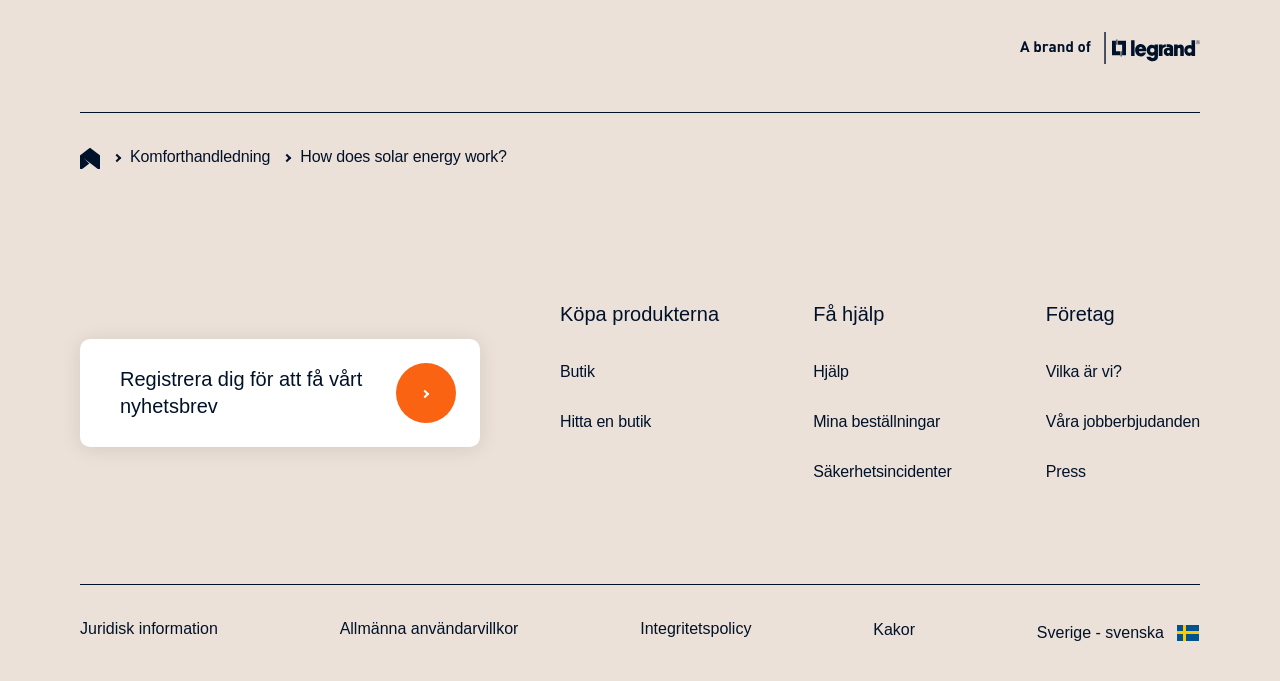What is the purpose of the button at the top?
Refer to the image and provide a one-word or short phrase answer.

Register for newsletter